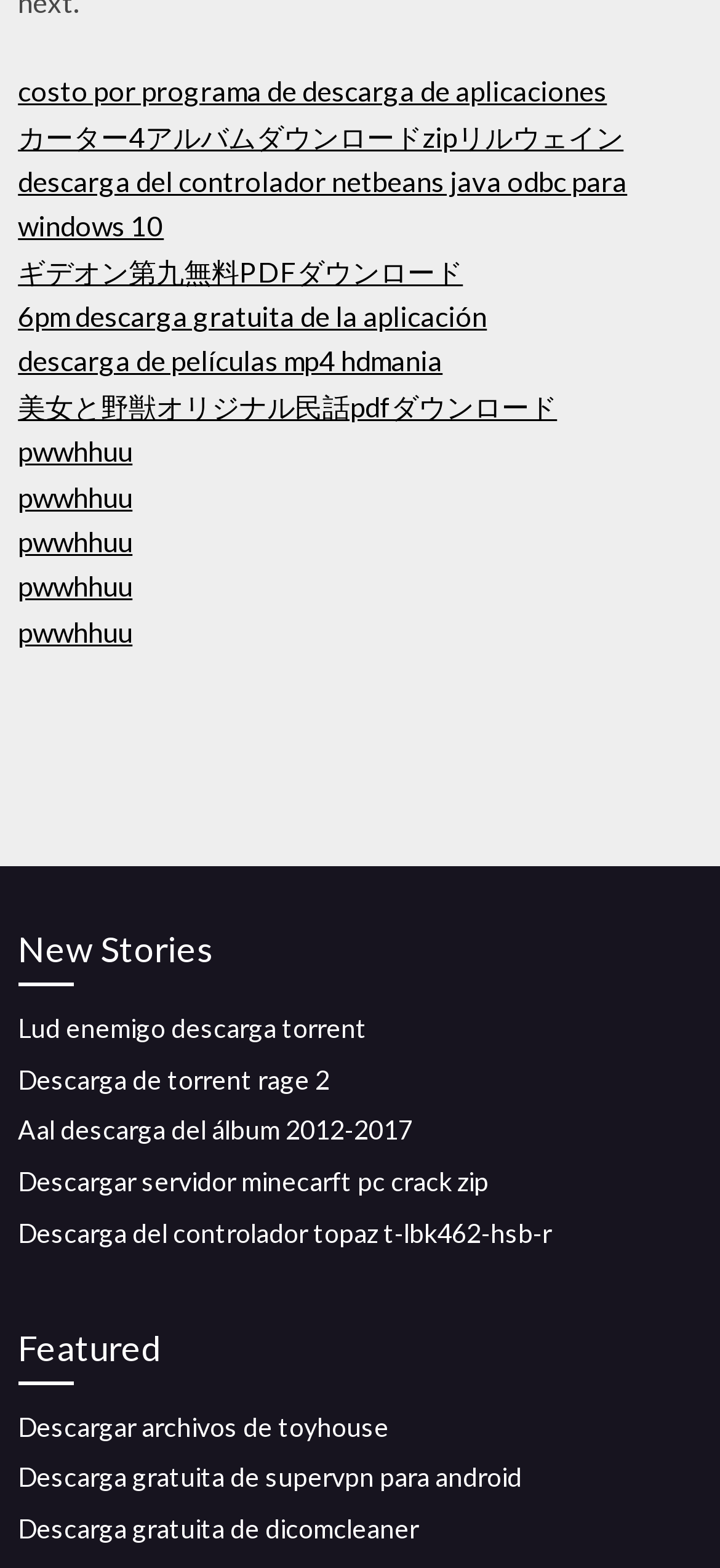Locate the bounding box coordinates of the clickable part needed for the task: "view New Stories".

[0.025, 0.588, 0.975, 0.629]